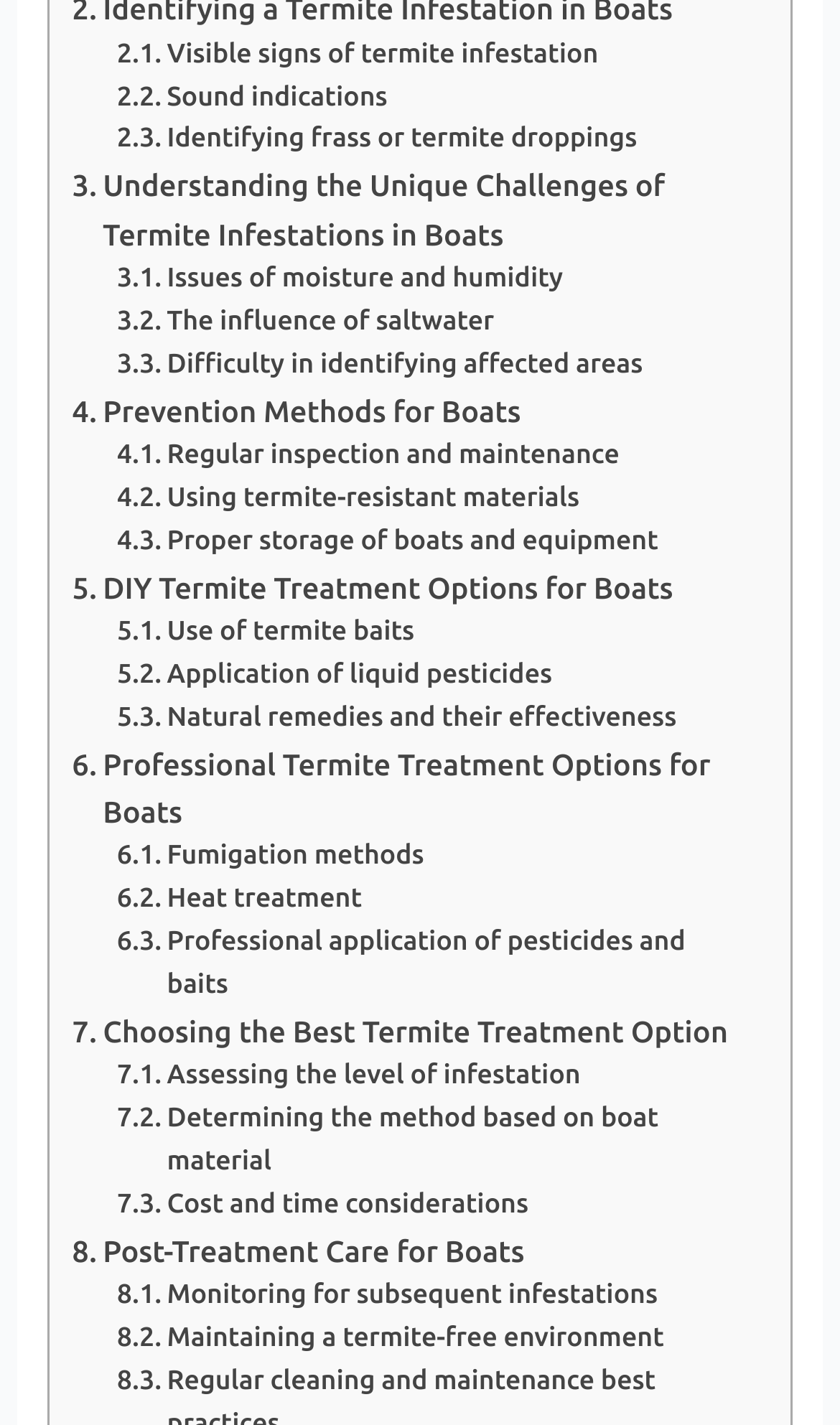Using the provided element description, identify the bounding box coordinates as (top-left x, top-left y, bottom-right x, bottom-right y). Ensure all values are between 0 and 1. Description: Using termite-resistant materials

[0.139, 0.335, 0.69, 0.365]